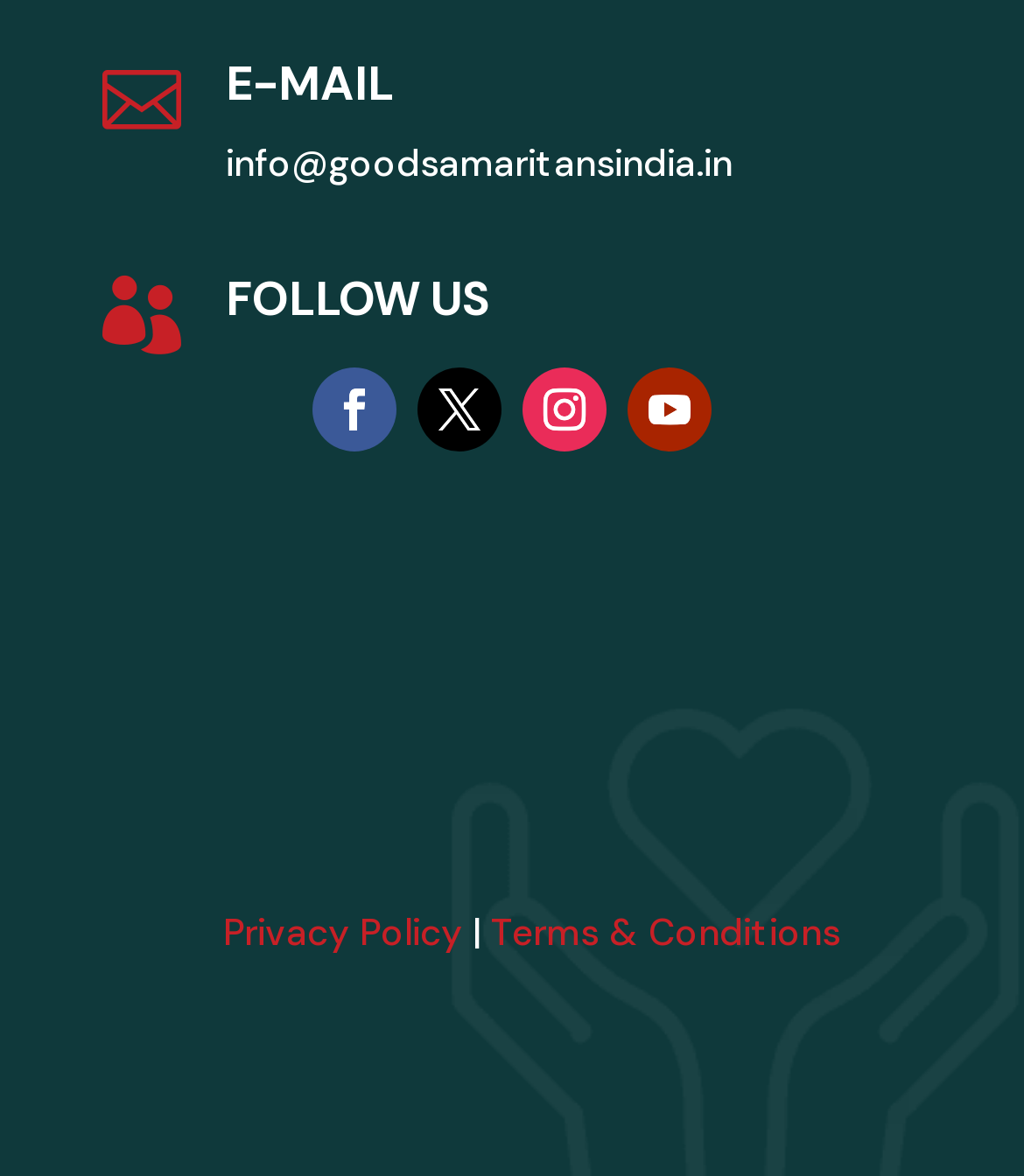Based on the element description: "Follow", identify the bounding box coordinates for this UI element. The coordinates must be four float numbers between 0 and 1, listed as [left, top, right, bottom].

[0.613, 0.312, 0.695, 0.384]